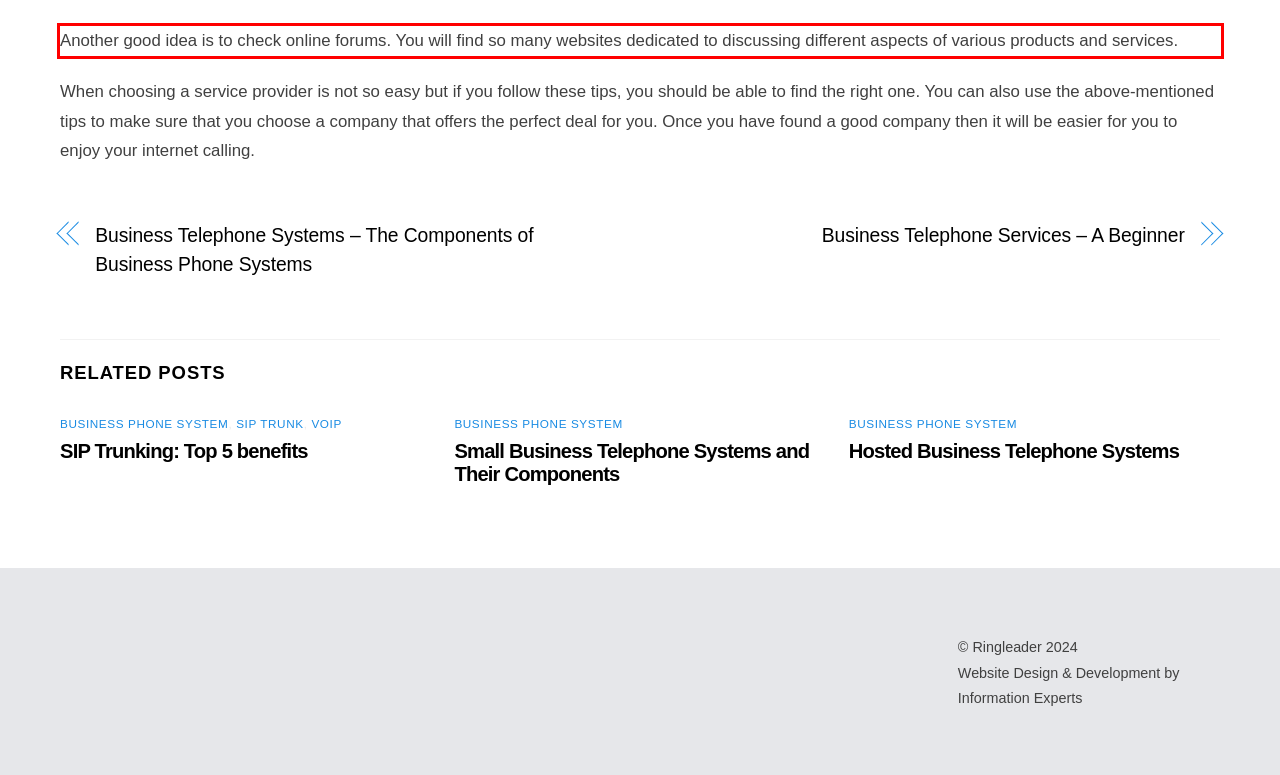Examine the webpage screenshot and use OCR to obtain the text inside the red bounding box.

Another good idea is to check online forums. You will find so many websites dedicated to discussing different aspects of various products and services.